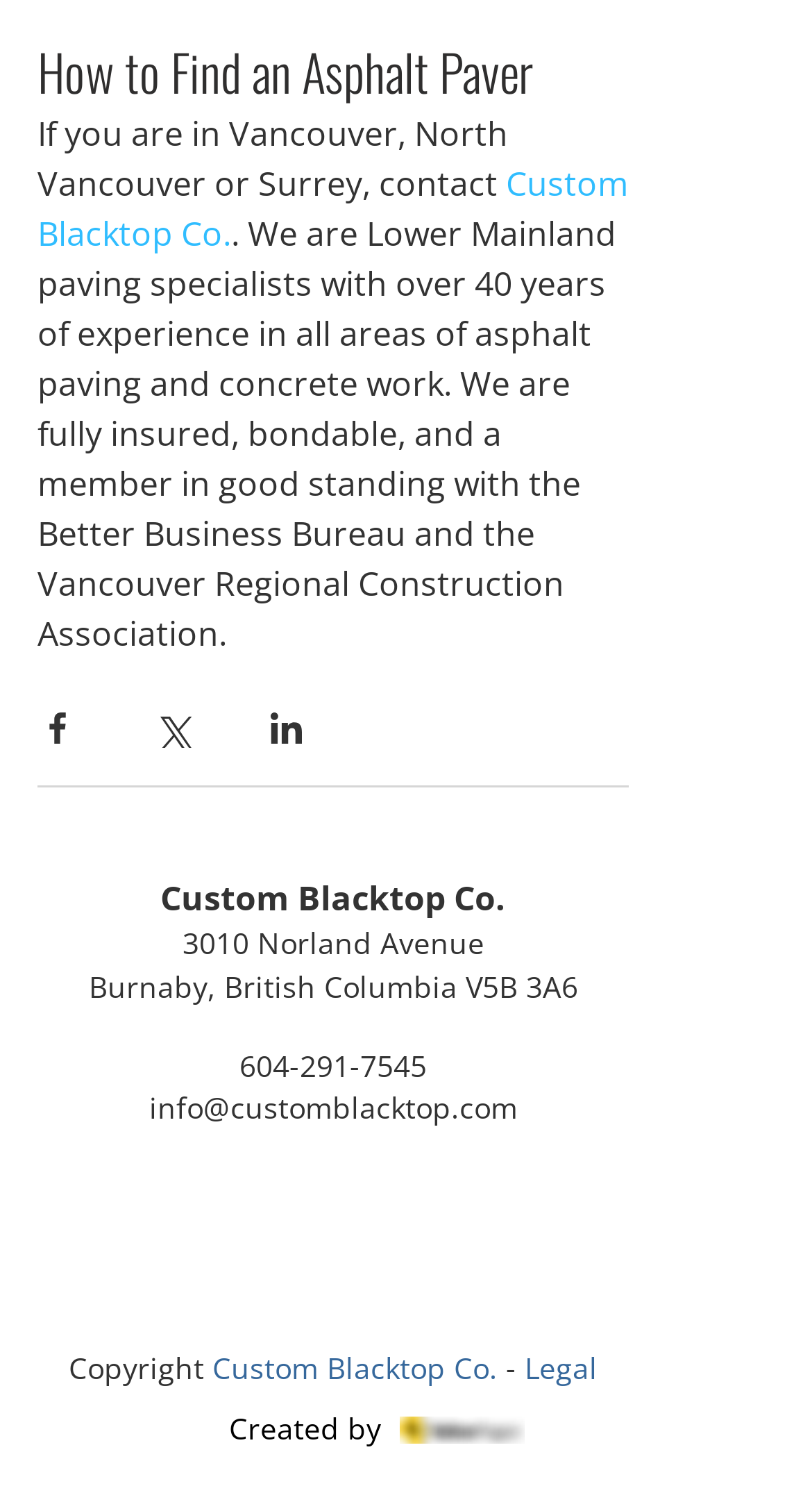Using details from the image, please answer the following question comprehensively:
How many years of experience does the company have?

The number of years of experience can be found in the description of the company, which is located in the body of the webpage, stating that the company has 'over 40 years of experience in all areas of asphalt paving and concrete work'.